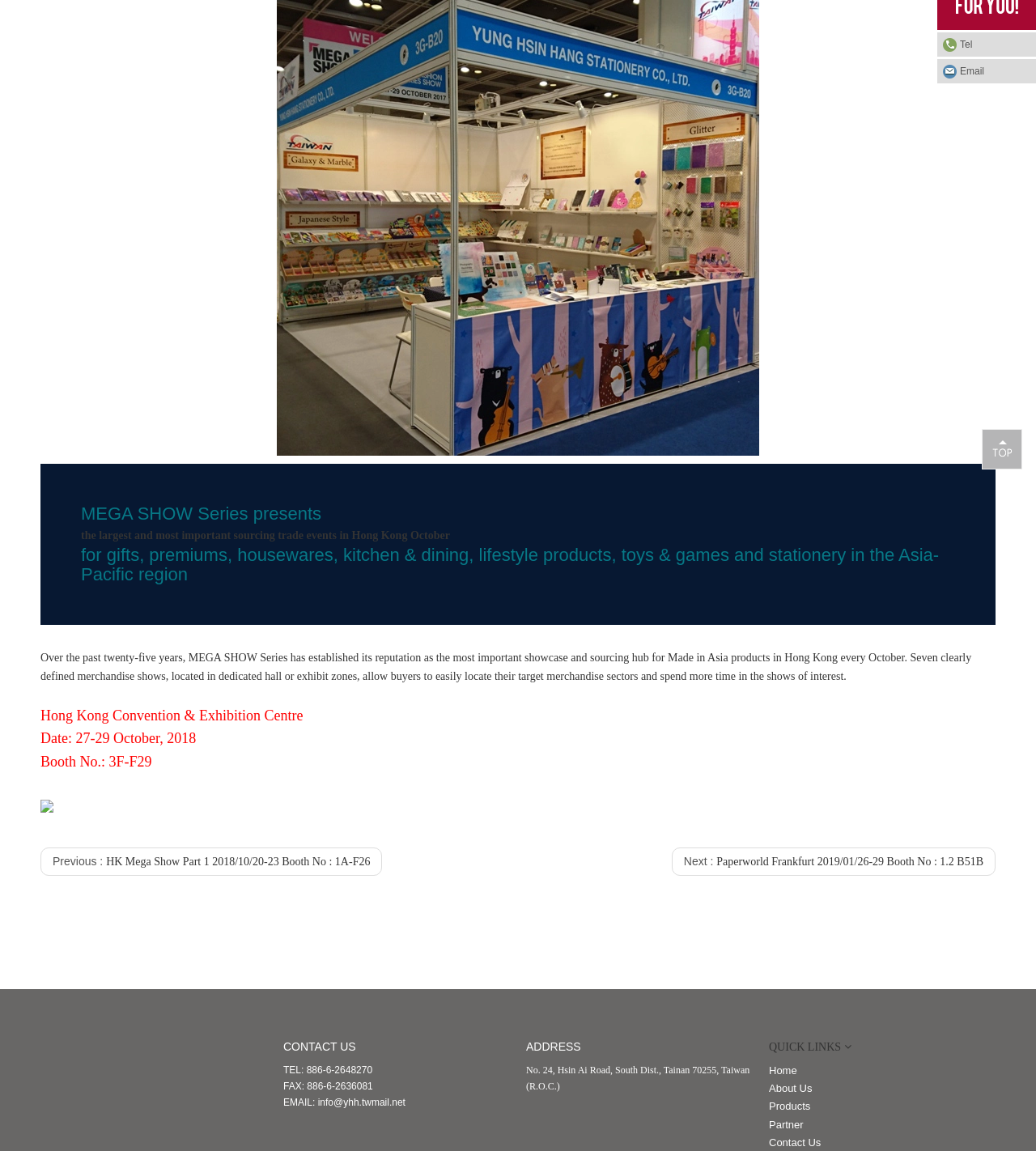Using the element description Contact Us, predict the bounding box coordinates for the UI element. Provide the coordinates in (top-left x, top-left y, bottom-right x, bottom-right y) format with values ranging from 0 to 1.

[0.742, 0.987, 0.792, 0.998]